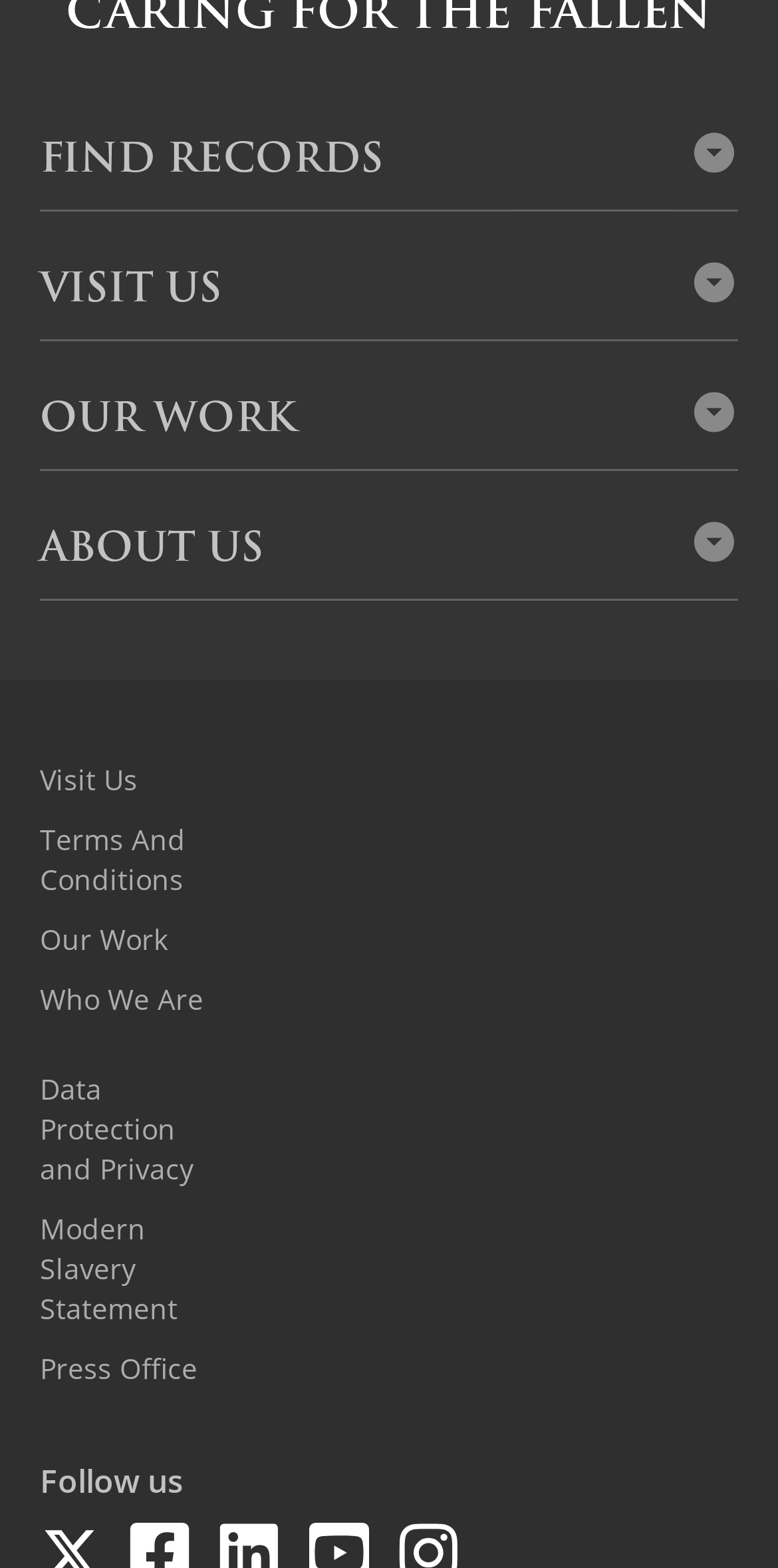Determine the bounding box for the described UI element: "Explore our Shop".

[0.051, 0.373, 0.949, 0.413]